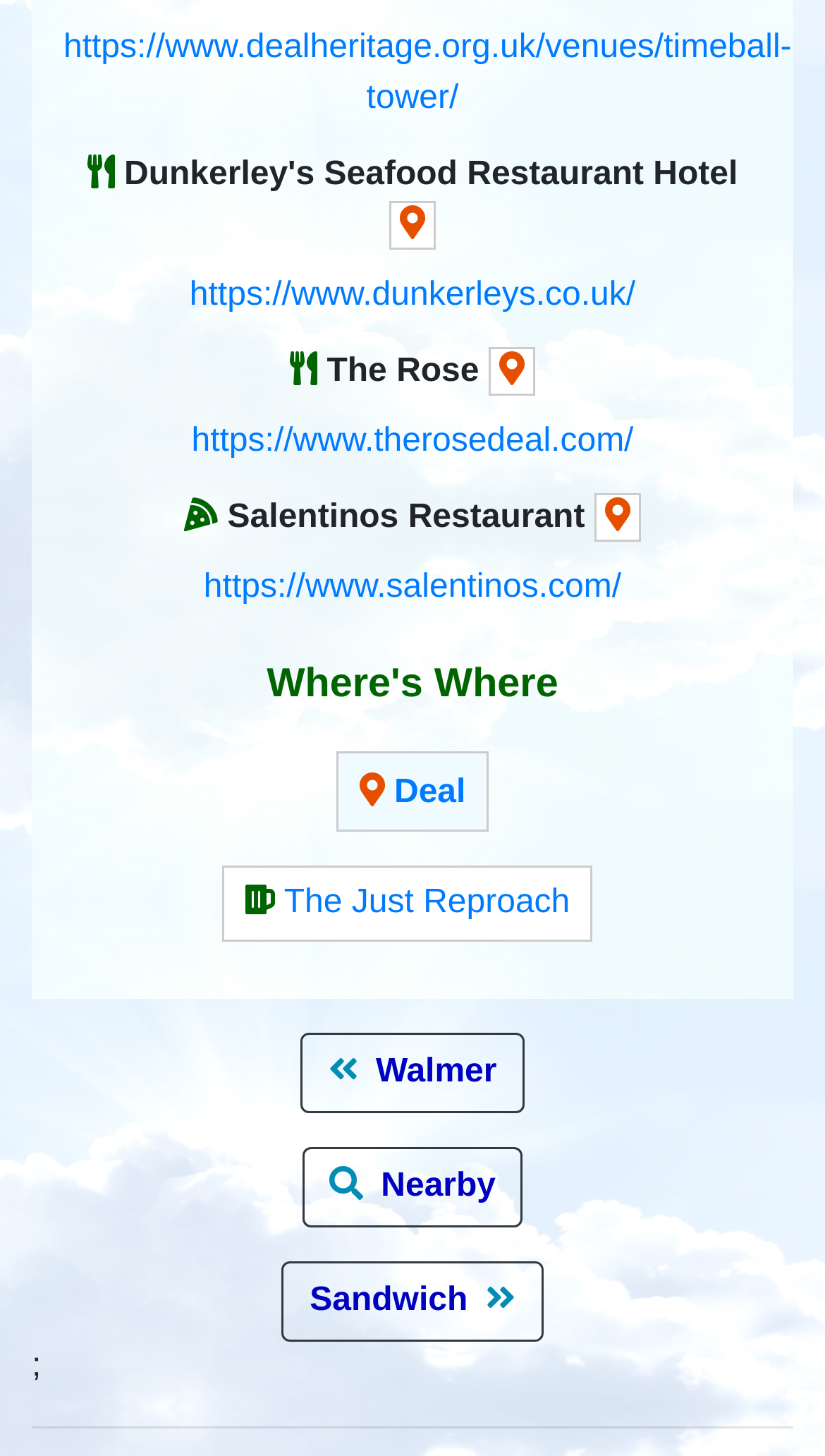Please determine the bounding box coordinates for the element that should be clicked to follow these instructions: "View Deal".

[0.478, 0.532, 0.564, 0.557]